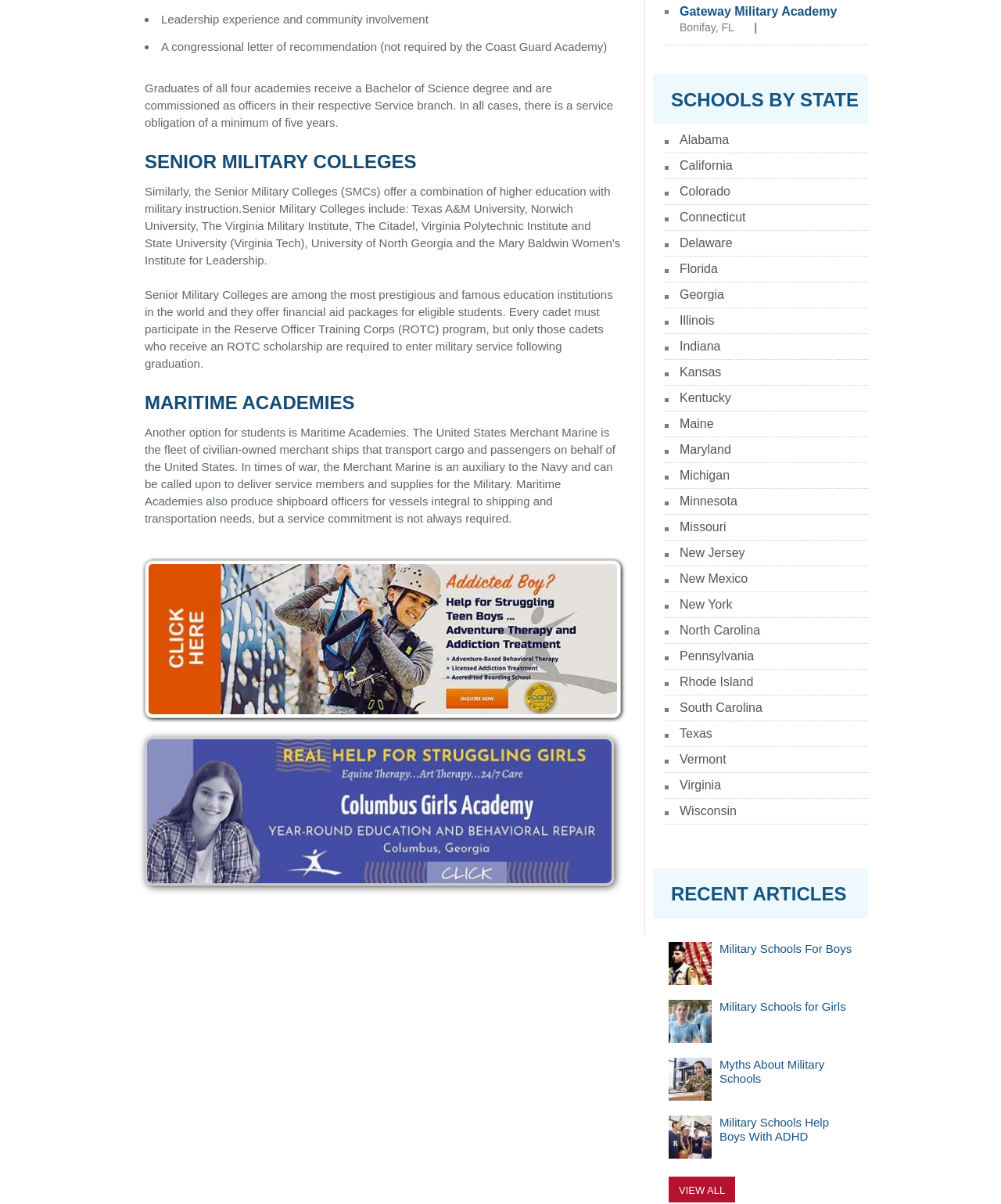Determine the bounding box coordinates of the element's region needed to click to follow the instruction: "Contact International Office". Provide these coordinates as four float numbers between 0 and 1, formatted as [left, top, right, bottom].

None